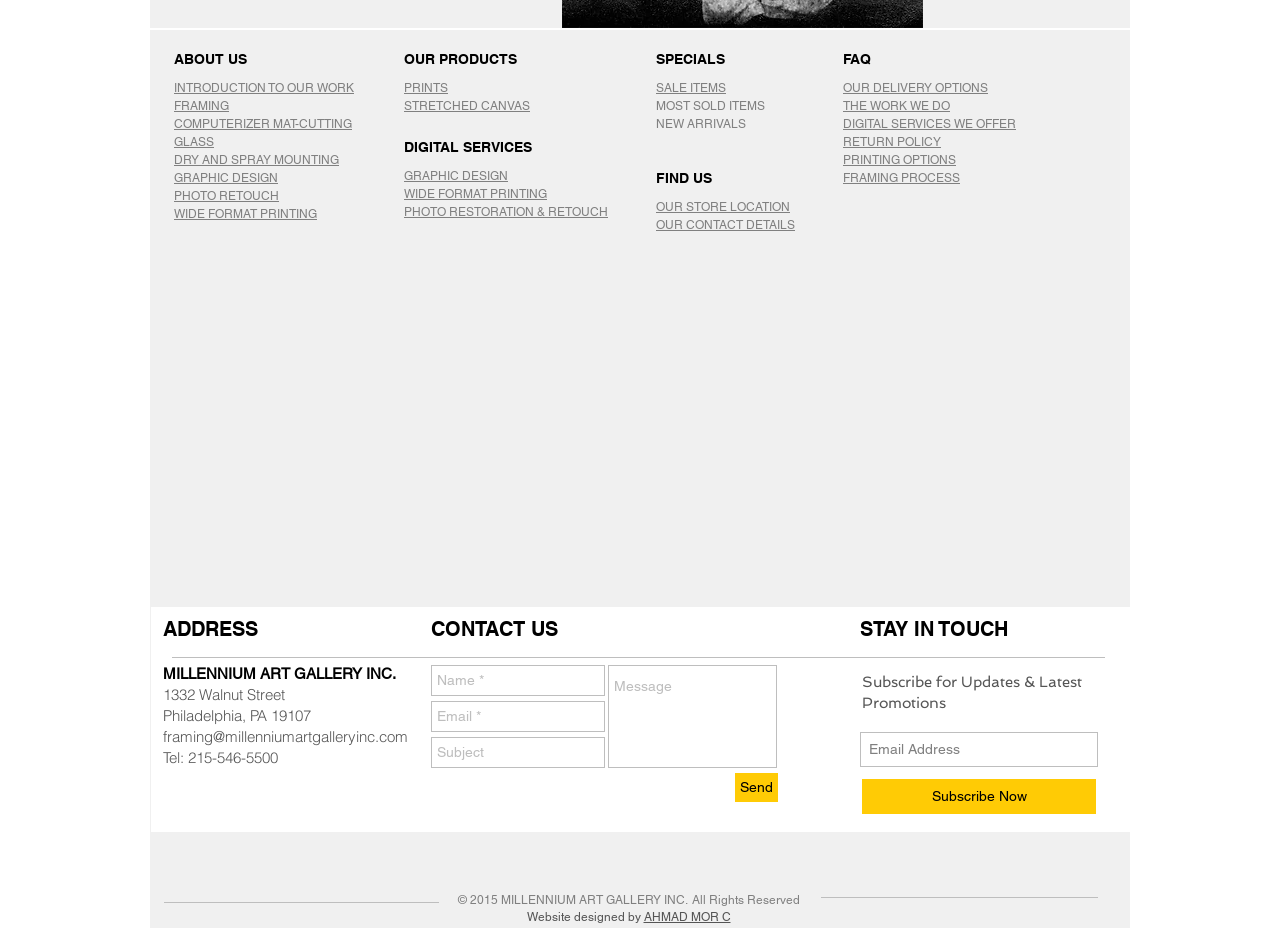How many social media links are there?
Answer the question with just one word or phrase using the image.

3